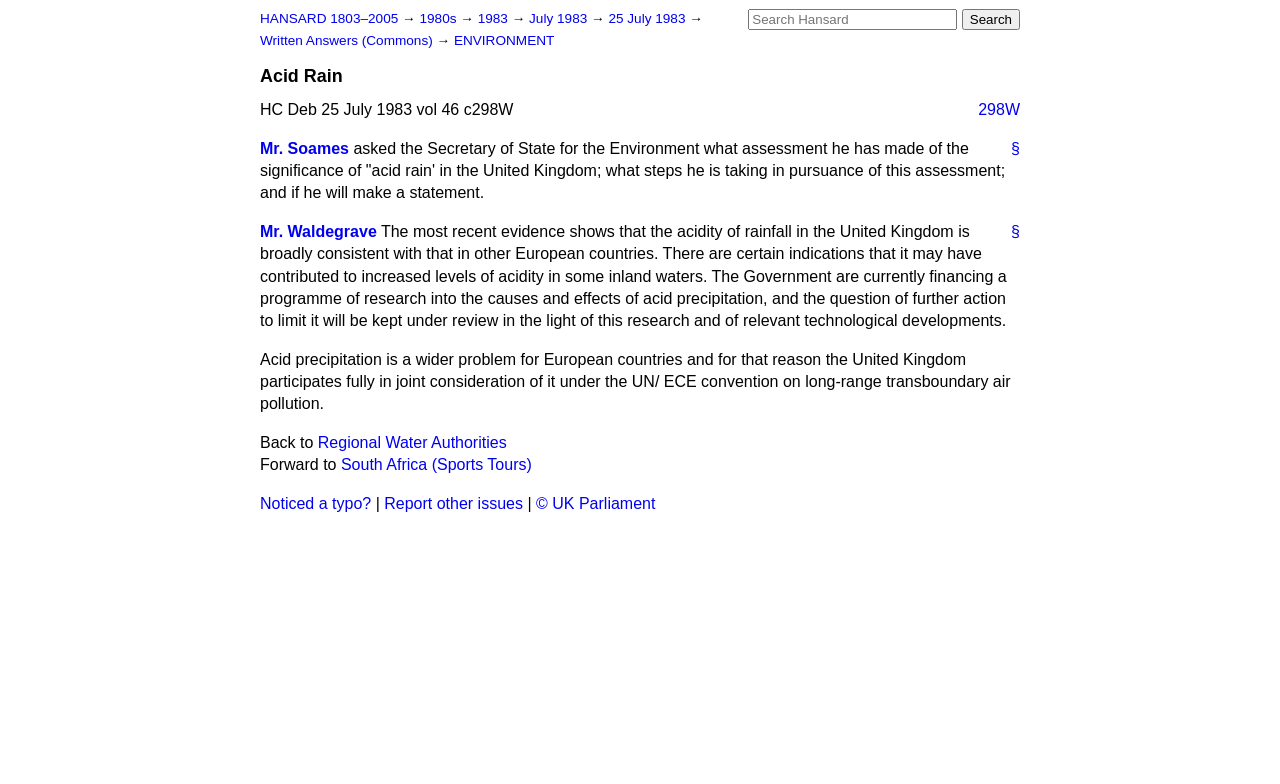What is the topic of the written answer?
Answer the question with a single word or phrase by looking at the picture.

Acid rain